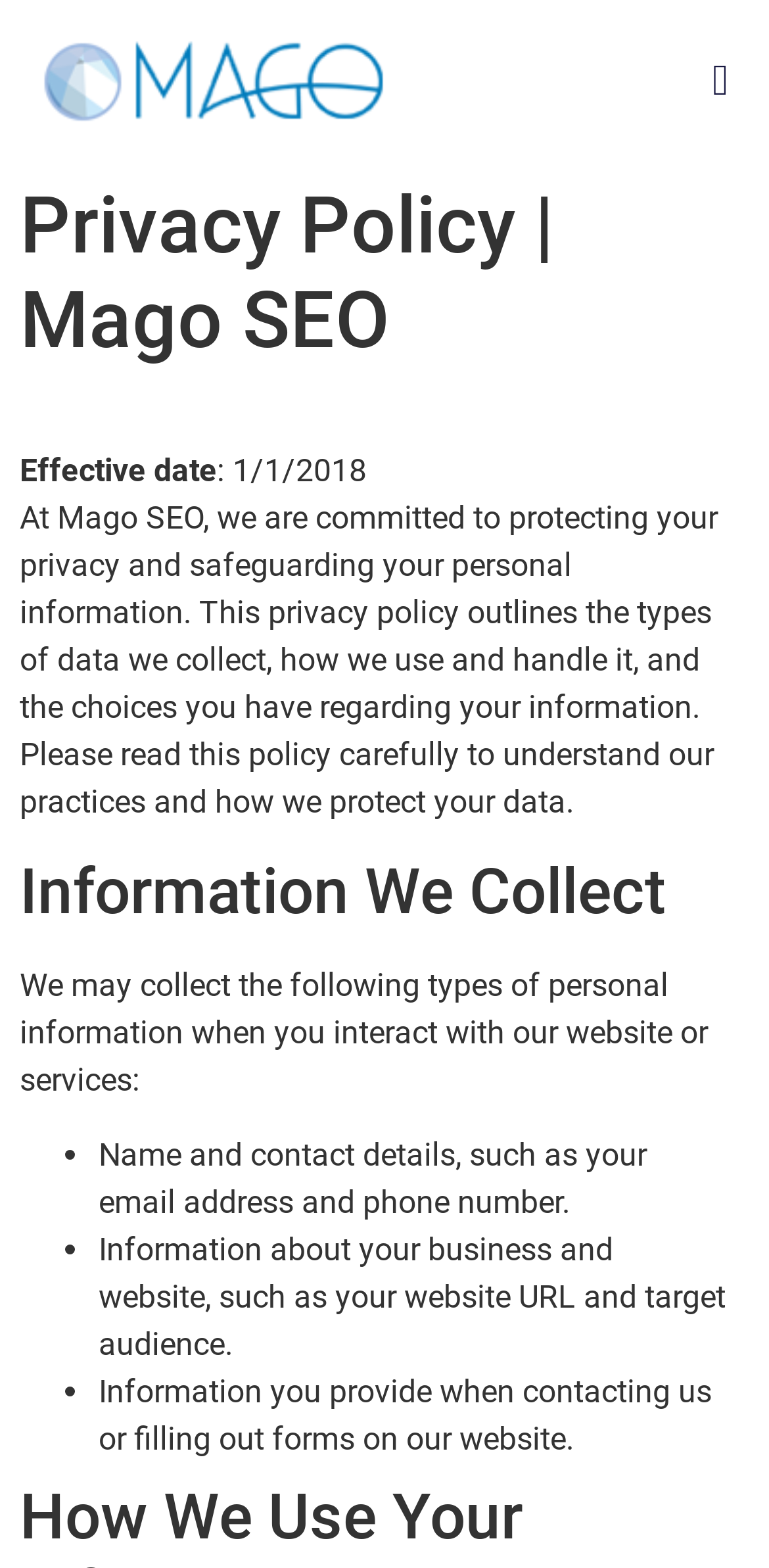What type of information does Mago SEO collect?
Please provide a comprehensive answer to the question based on the webpage screenshot.

I found that Mago SEO collects personal information by reading the static text element that says 'We may collect the following types of personal information when you interact with our website or services:' and then looking at the list of information that follows, which includes name and contact details, information about business and website, and information provided when contacting or filling out forms.